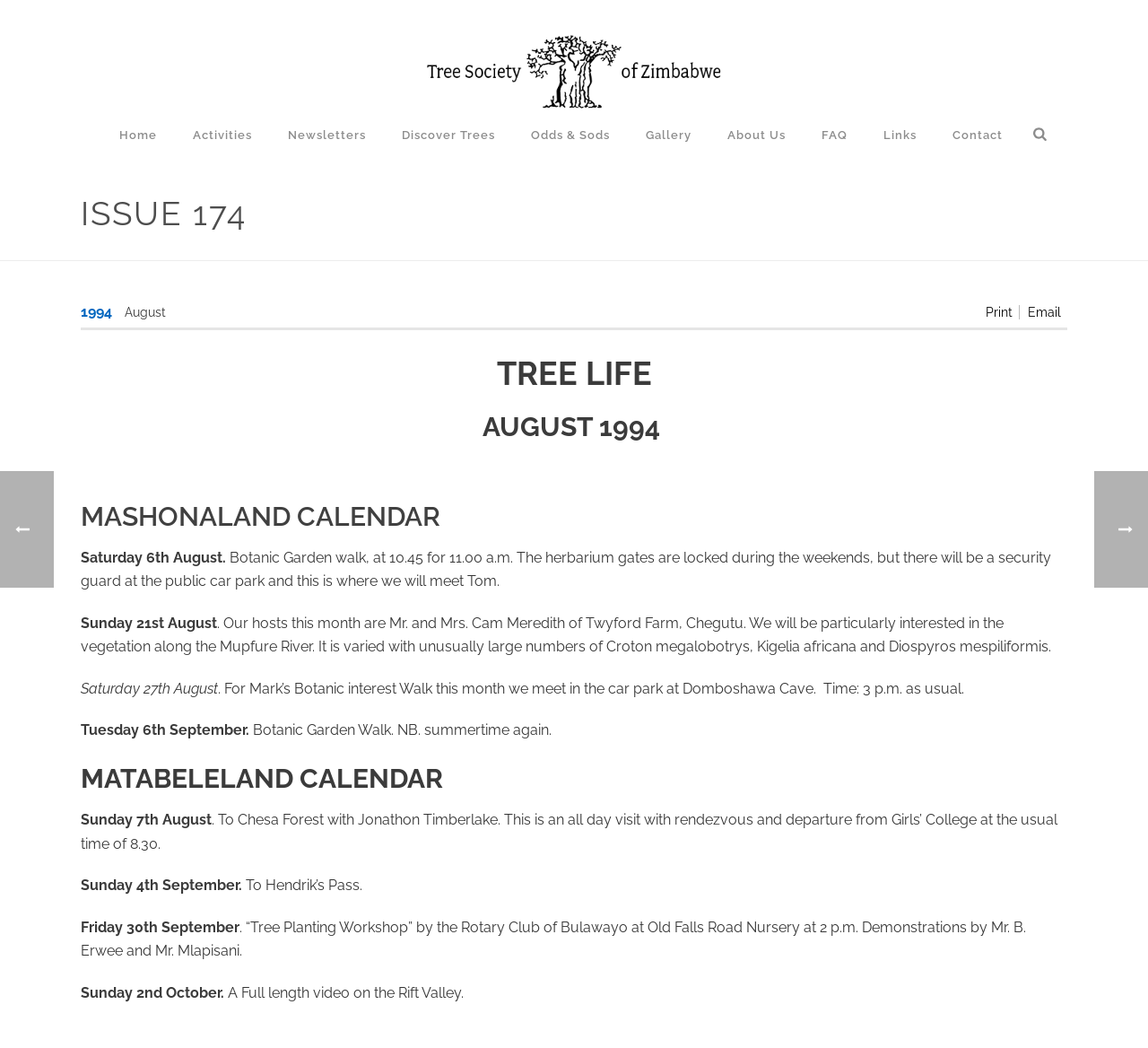Where will the Tree Planting Workshop be held?
Using the visual information, reply with a single word or short phrase.

Old Falls Road Nursery